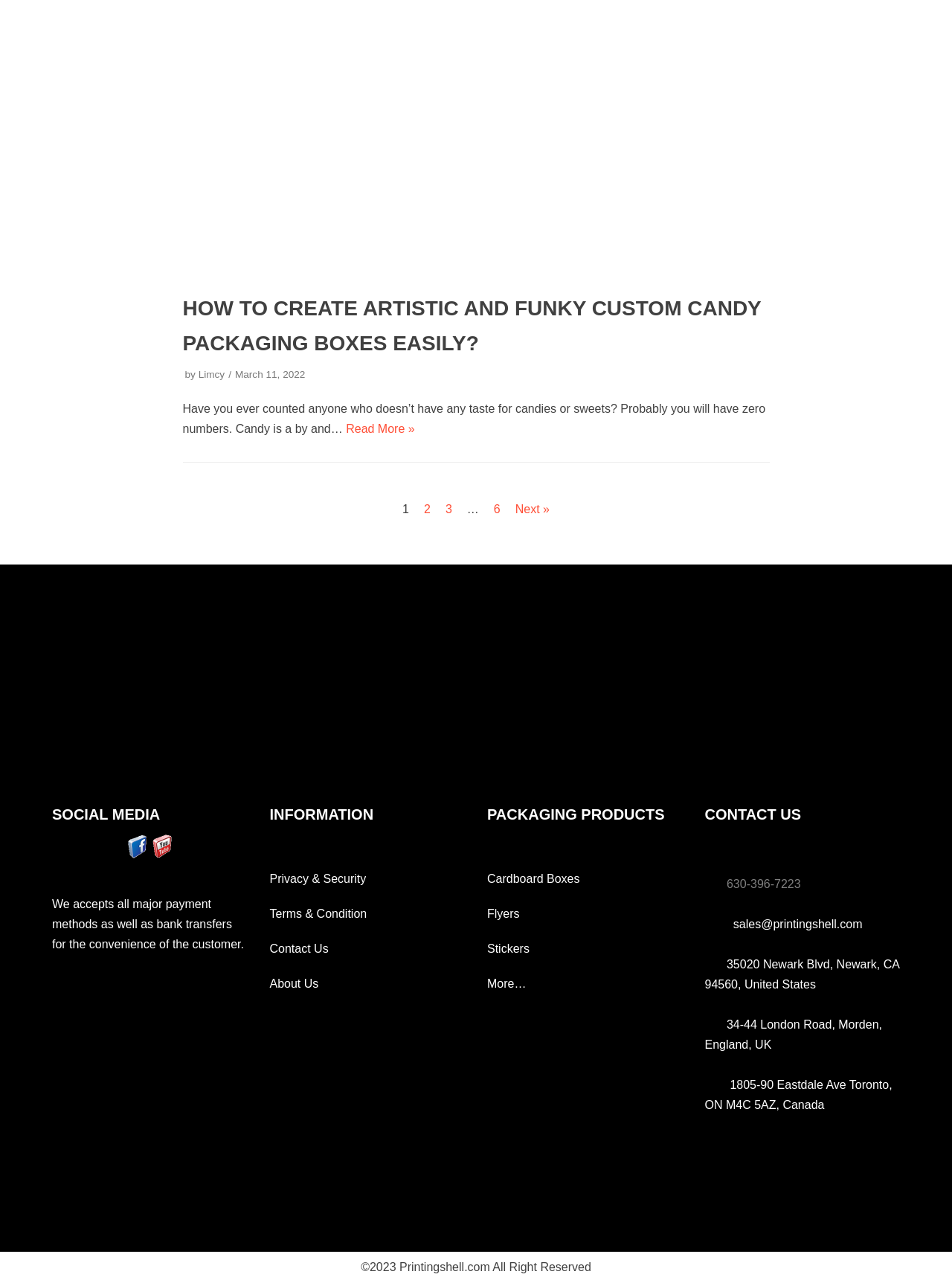Find the bounding box coordinates of the element's region that should be clicked in order to follow the given instruction: "visit us on Facebook". The coordinates should consist of four float numbers between 0 and 1, i.e., [left, top, right, bottom].

[0.131, 0.661, 0.157, 0.671]